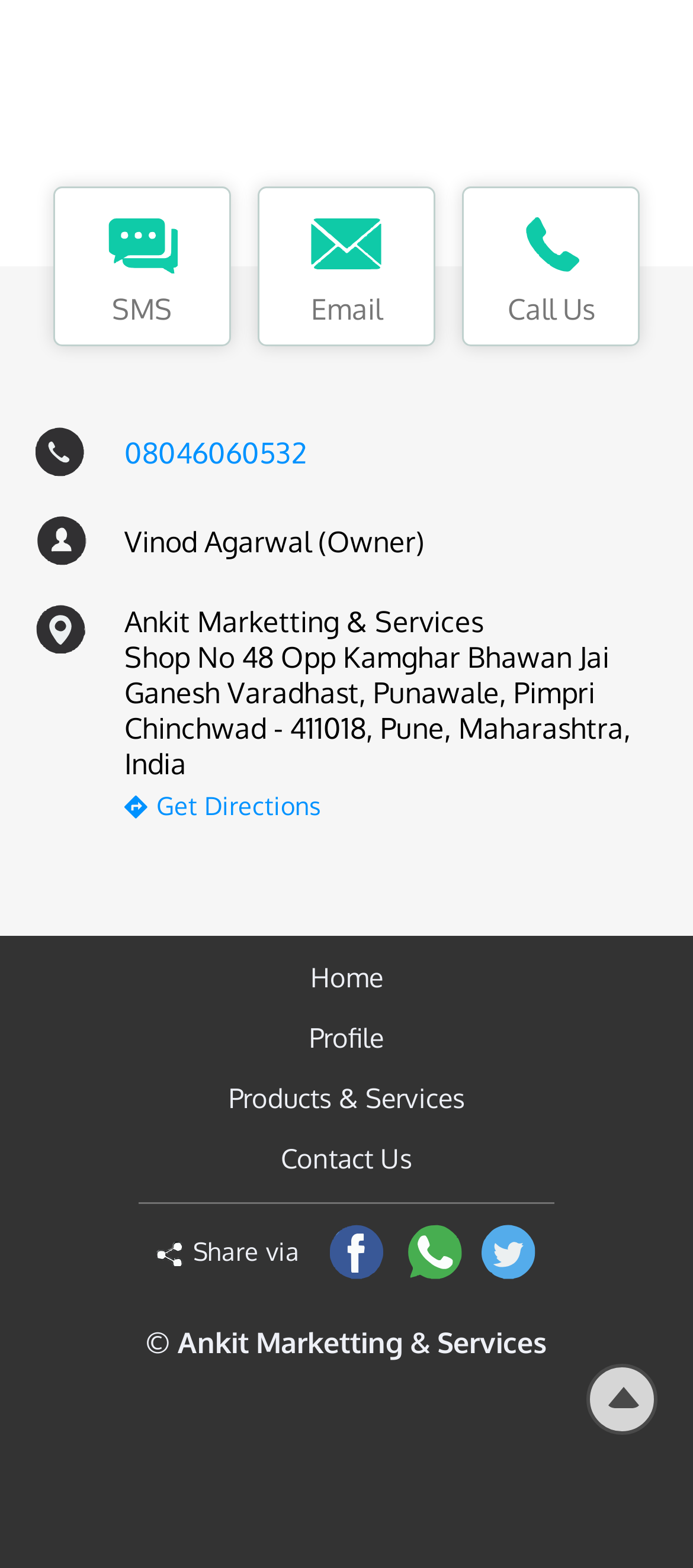Kindly determine the bounding box coordinates for the area that needs to be clicked to execute this instruction: "Read more about What to Expect When Renting a Luxury Porta Potty".

None